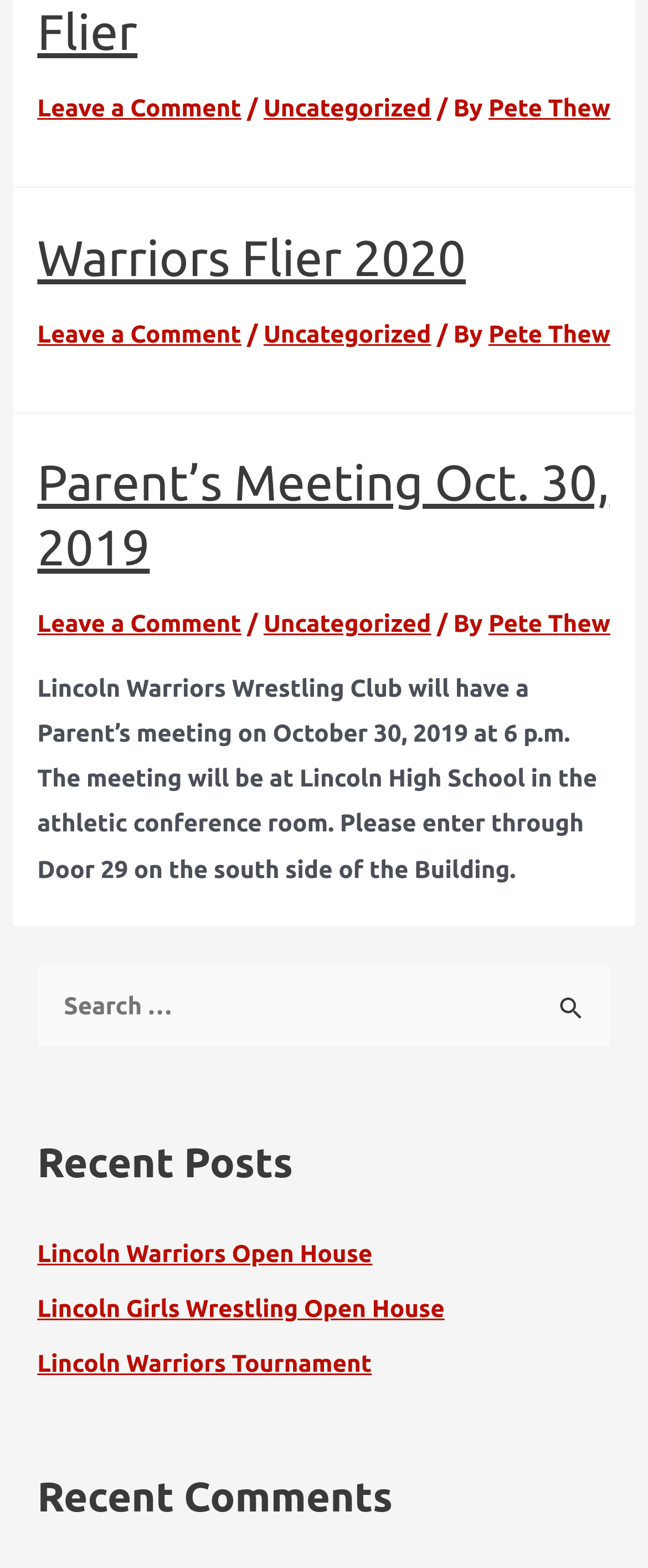Find the bounding box coordinates of the element to click in order to complete this instruction: "Search for something". The bounding box coordinates must be four float numbers between 0 and 1, denoted as [left, top, right, bottom].

[0.058, 0.614, 0.942, 0.668]